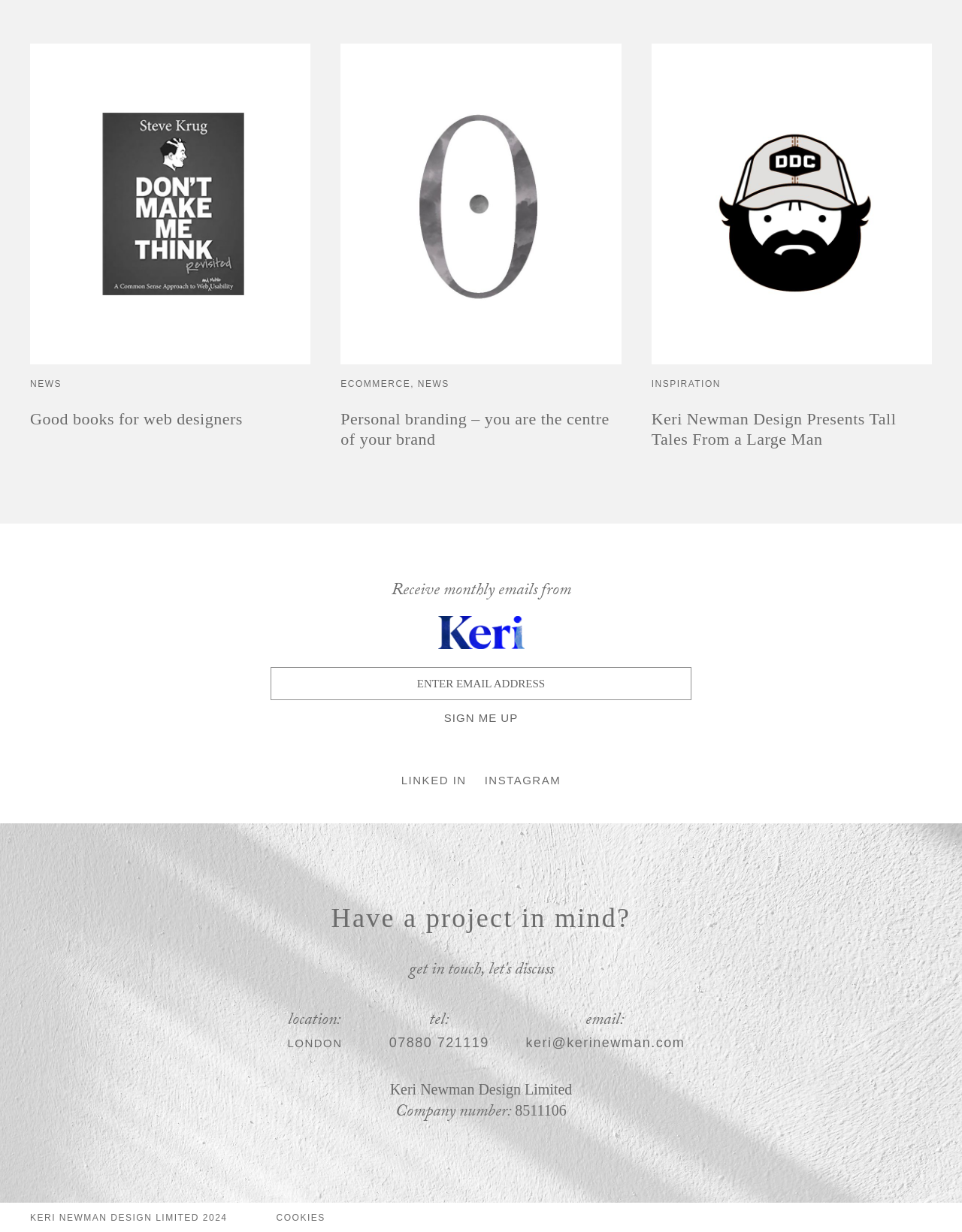Provide the bounding box coordinates for the area that should be clicked to complete the instruction: "Enter email address".

[0.281, 0.542, 0.719, 0.568]